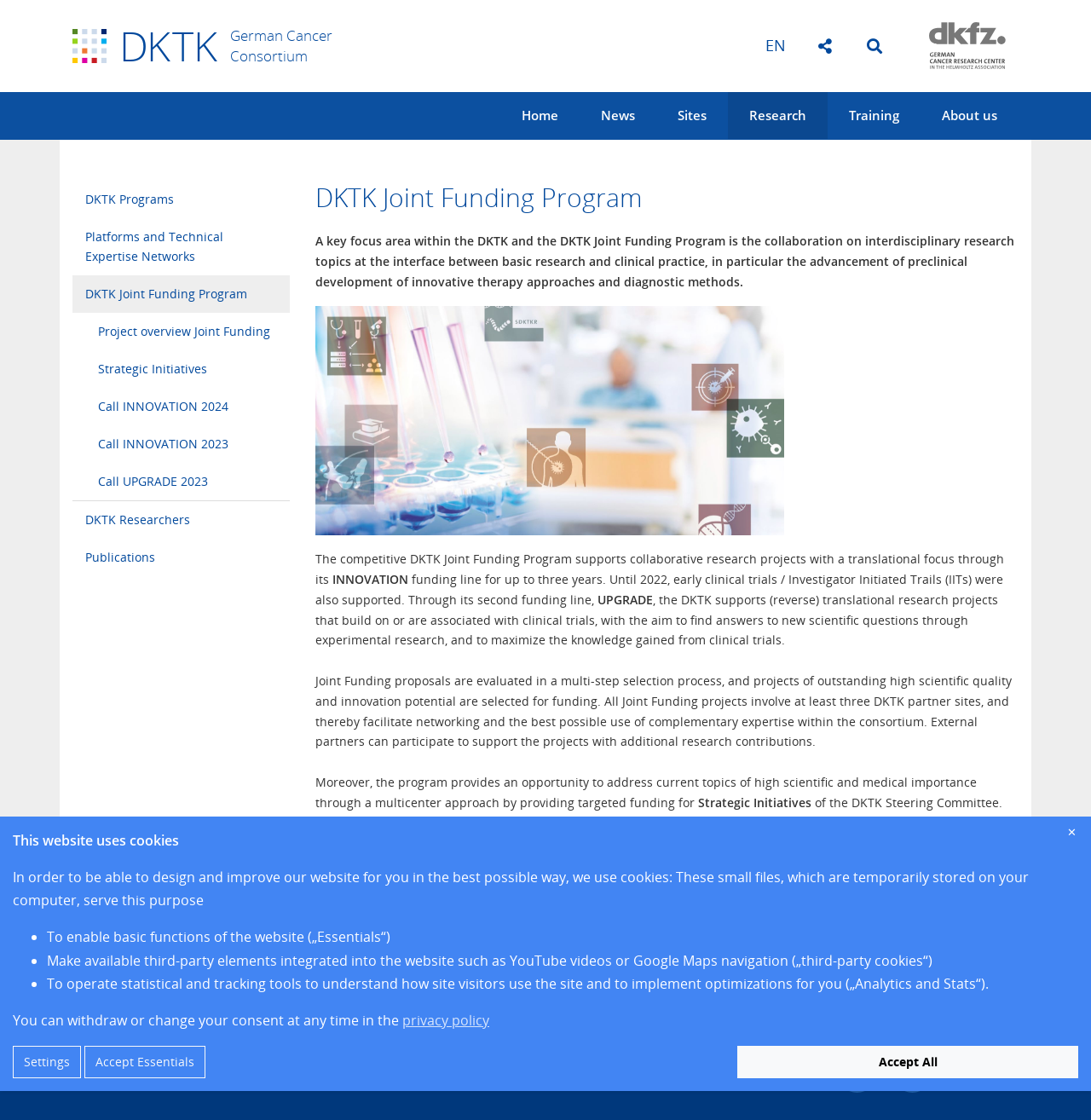What is the aim of the UPGRADE funding line?
Look at the image and respond with a one-word or short-phrase answer.

To find answers to new scientific questions